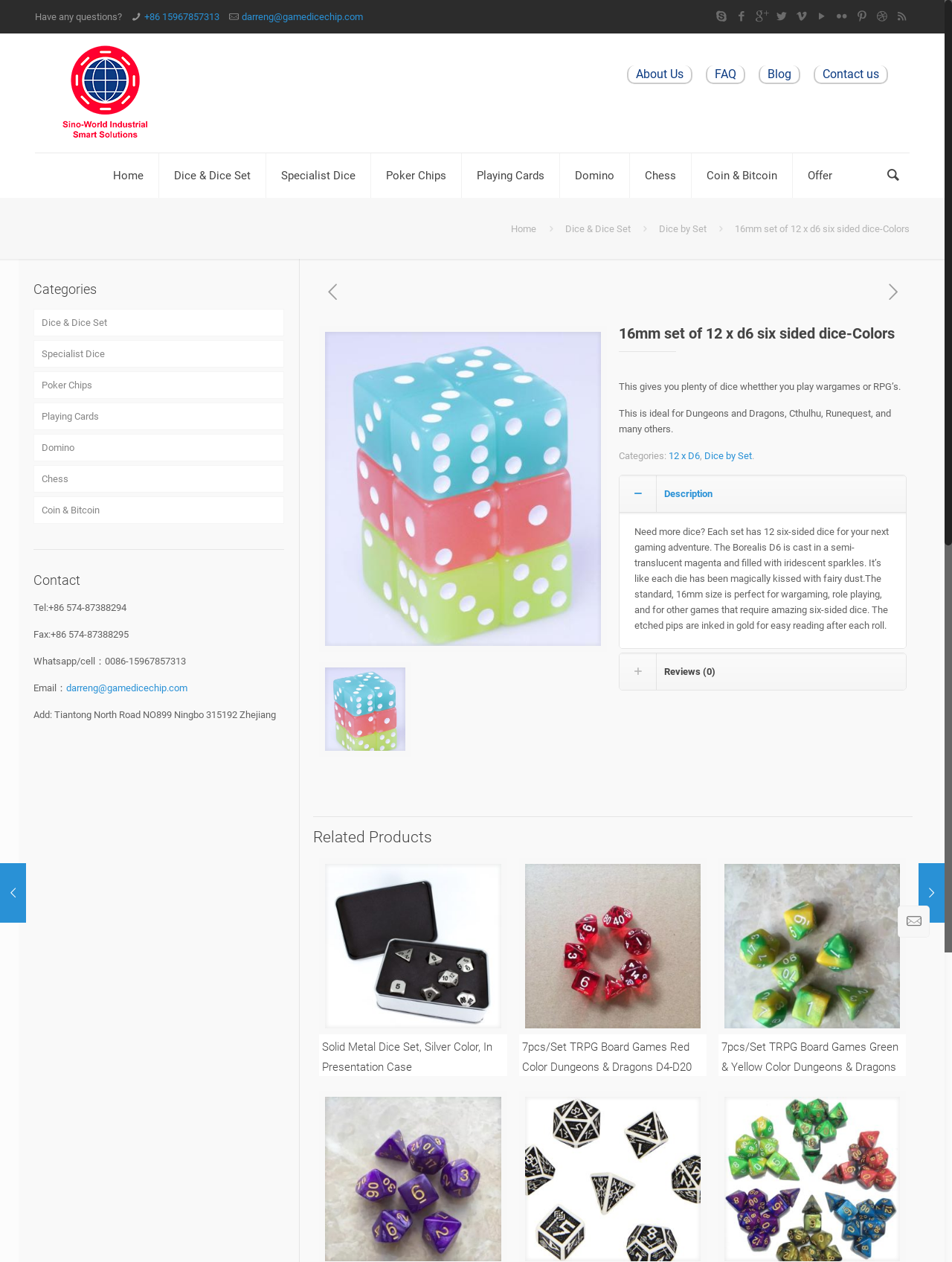Provide a brief response to the question below using a single word or phrase: 
What is the material of the dice?

Not specified